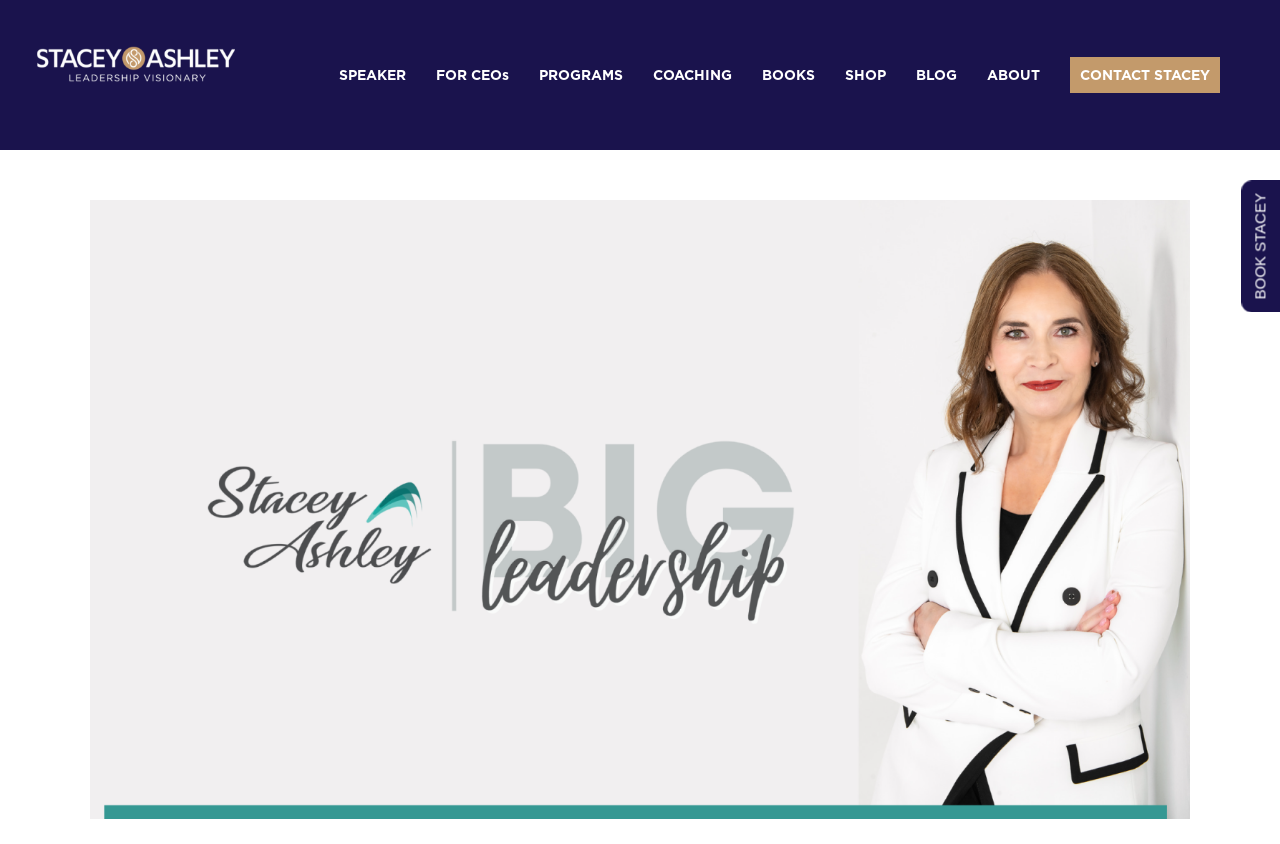Provide the bounding box coordinates for the UI element that is described as: "CONTACT STACEY".

[0.824, 0.0, 0.965, 0.178]